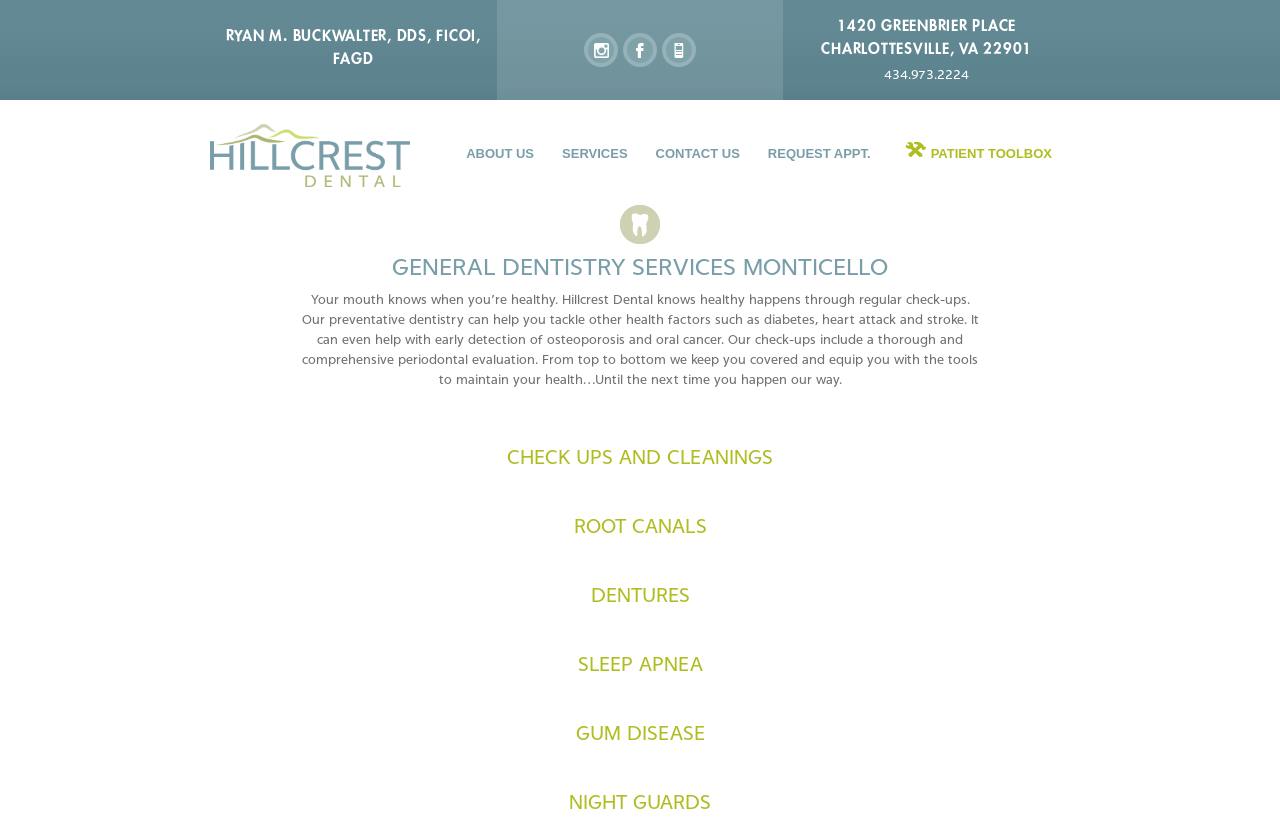Identify the bounding box coordinates of the part that should be clicked to carry out this instruction: "Click the instagram link".

[0.459, 0.045, 0.48, 0.076]